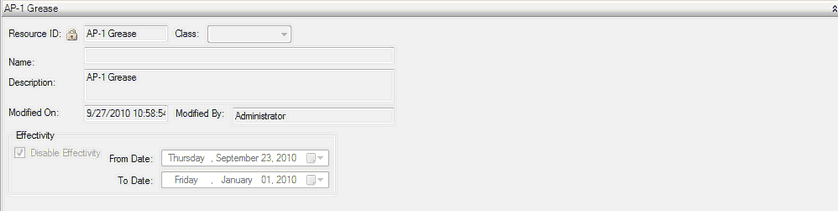Please provide a comprehensive response to the question based on the details in the image: What is the 'To Date' in the Effectivity segment?

The Effectivity segment in the interface provides options to disable effectivity and specifies the 'To Date' as Friday, January 1, 2010, along with the 'From Date' as Thursday, September 23, 2010.